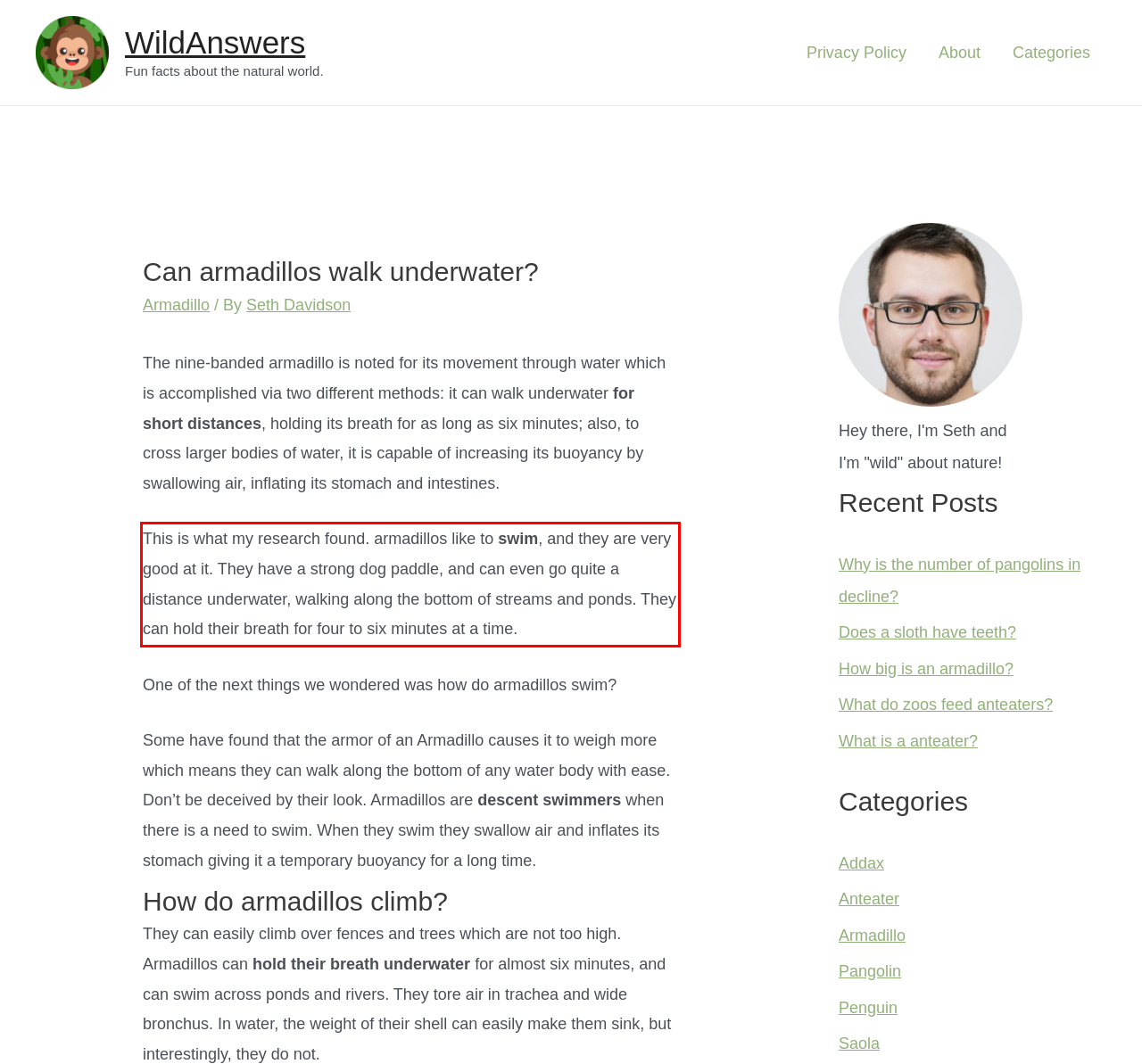You are given a screenshot showing a webpage with a red bounding box. Perform OCR to capture the text within the red bounding box.

This is what my research found. armadillos like to swim, and they are very good at it. They have a strong dog paddle, and can even go quite a distance underwater, walking along the bottom of streams and ponds. They can hold their breath for four to six minutes at a time.